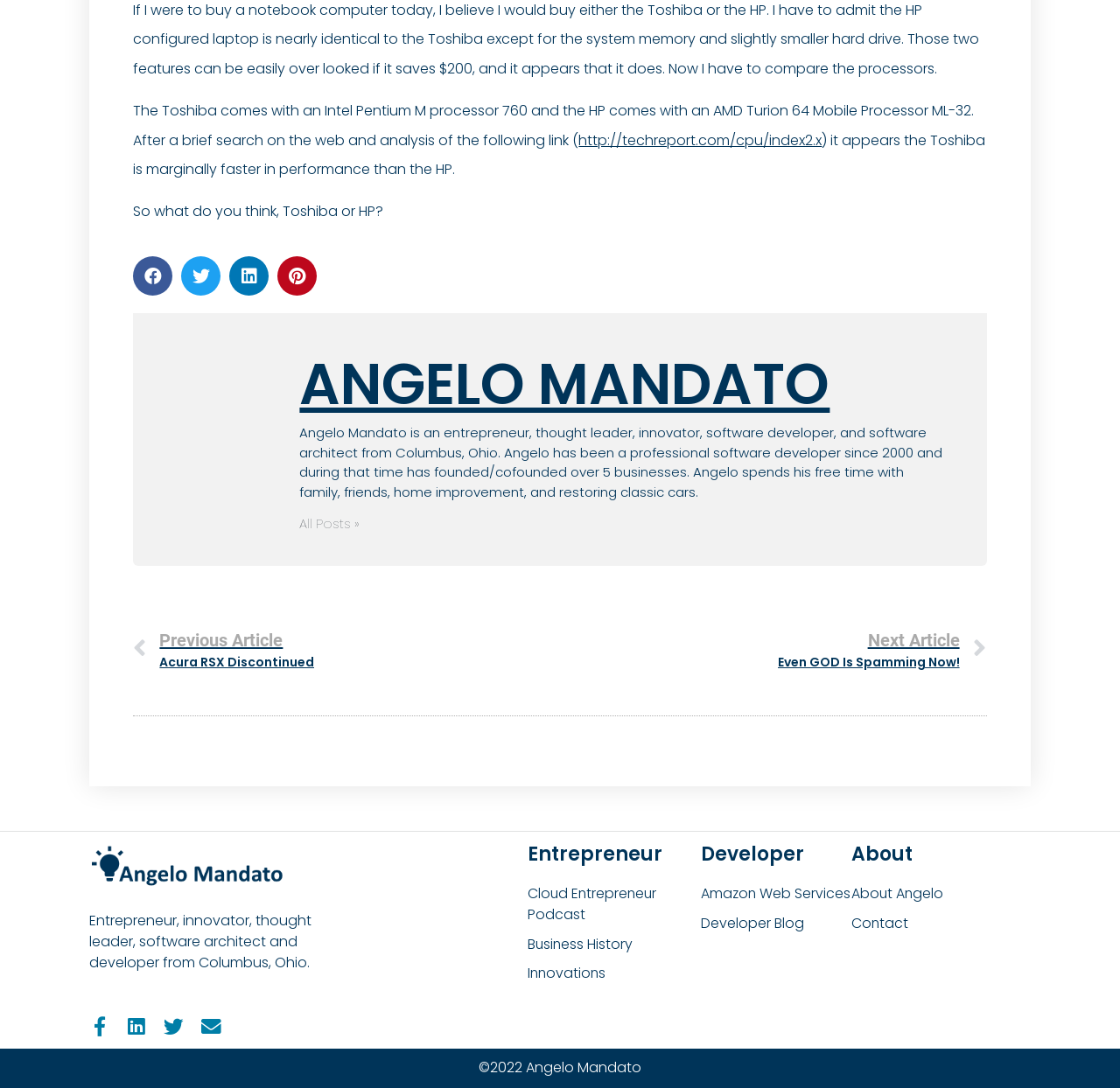Calculate the bounding box coordinates of the UI element given the description: "Facebook-f".

[0.08, 0.935, 0.098, 0.954]